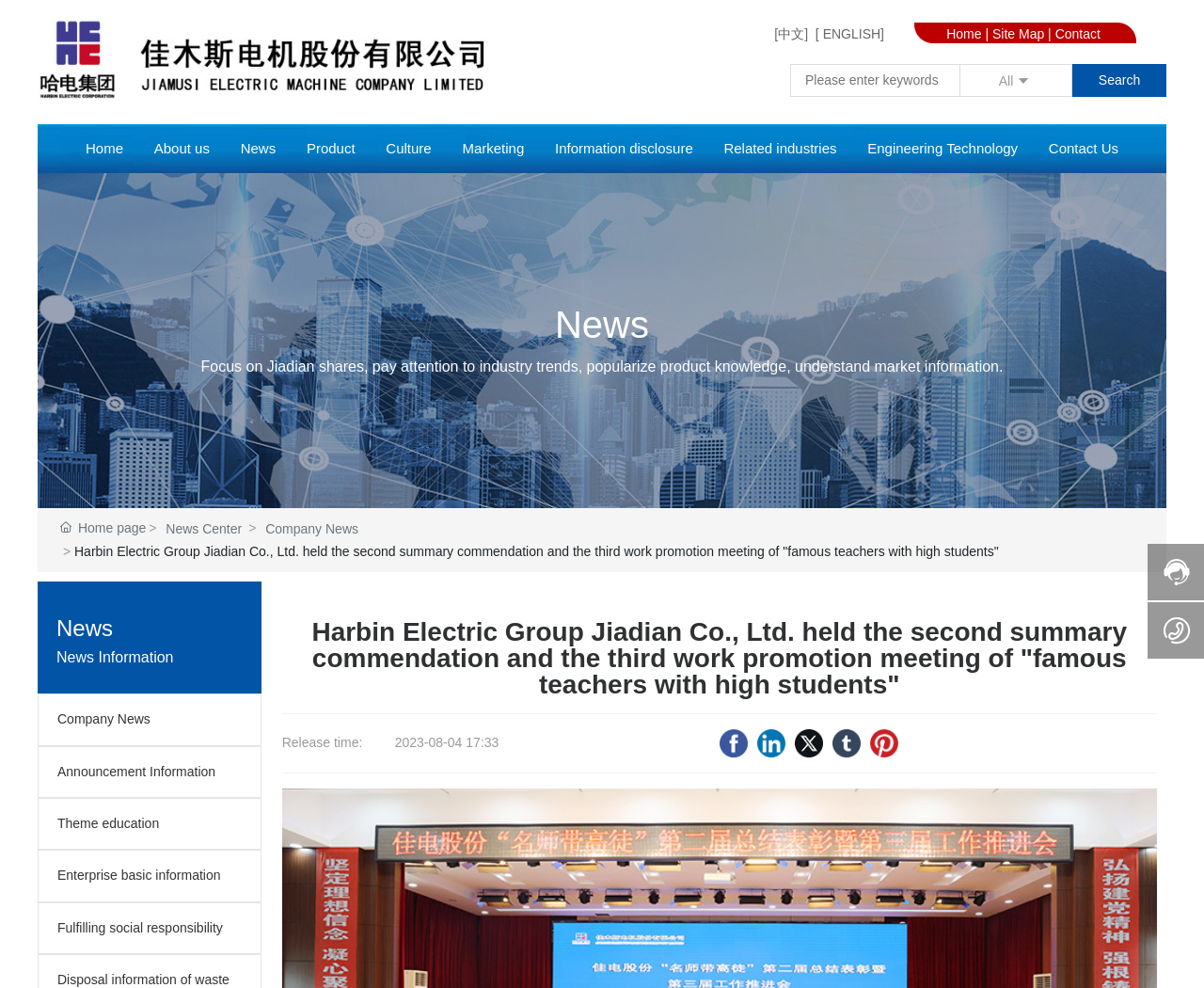Predict the bounding box coordinates of the area that should be clicked to accomplish the following instruction: "Follow on Facebook". The bounding box coordinates should consist of four float numbers between 0 and 1, i.e., [left, top, right, bottom].

[0.597, 0.738, 0.621, 0.767]